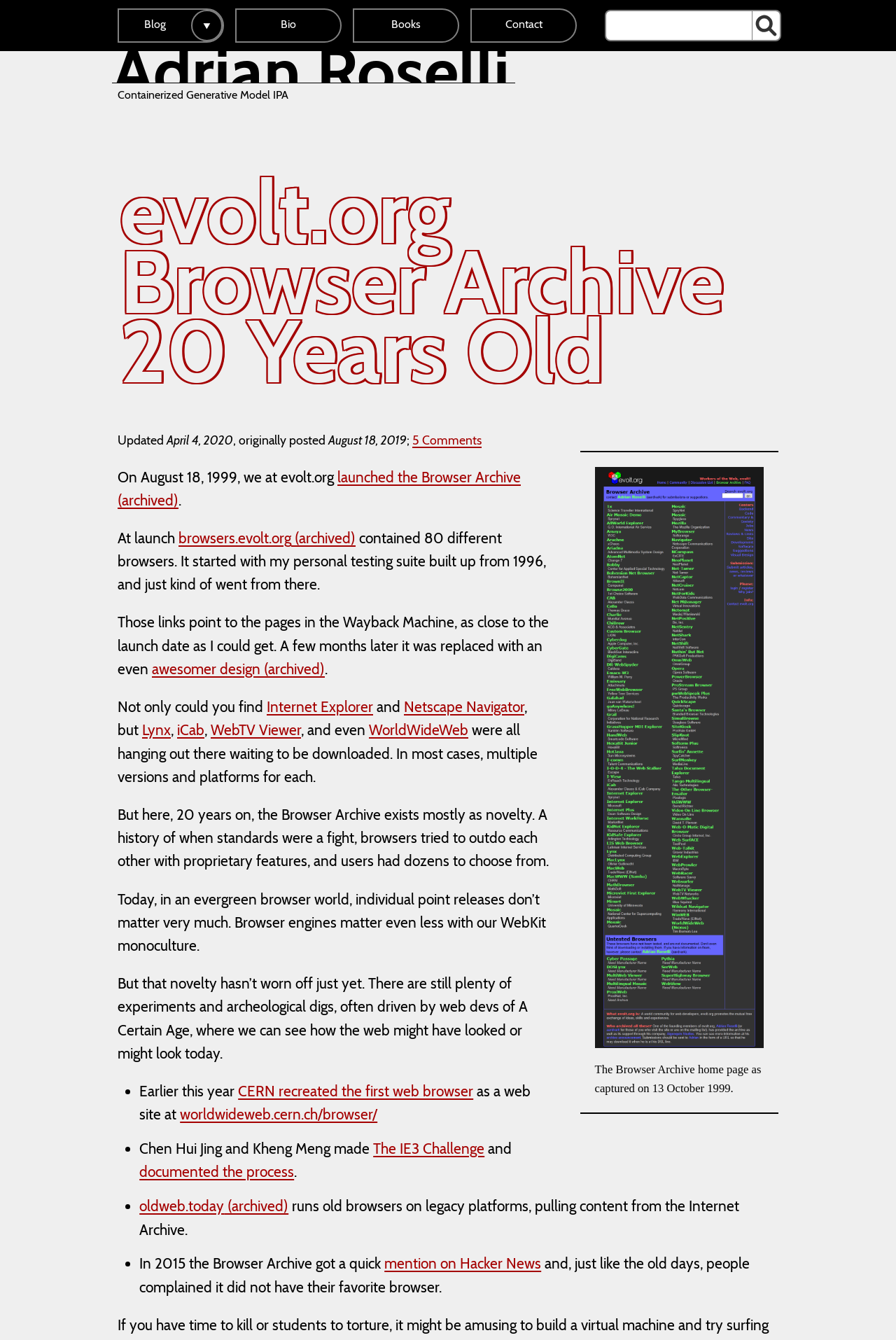Write an extensive caption that covers every aspect of the webpage.

The webpage is a blog post celebrating the 20-year anniversary of the Browser Archive. At the top, there are several navigation links, including "Blog", "Bio", "Books", and "Contact", aligned horizontally. Below these links, there is a search bar with a "Search" button. 

The main content of the webpage is divided into sections. The first section has a heading "evolt.org Browser Archive 20 Years Old" and a note indicating that the post was updated on April 4, 2020, and originally posted on August 18, 2019. Below this, there is a figure with an image of the Browser Archive home page as captured on October 13, 1999, accompanied by a caption.

The next section of text describes the launch of the Browser Archive on August 18, 1999, and how it started with 80 different browsers. There are links to archived pages of the Browser Archive and mentions of various browsers, including Internet Explorer, Netscape Navigator, Lynx, iCab, and WorldWideWeb.

The following sections discuss the novelty of the Browser Archive, how it has become a historical artifact, and how individual point releases of browsers no longer matter in today's evergreen browser world. There are also mentions of experiments and archaeological digs driven by web developers of a certain age.

The final section is a list of bullet points, each describing a different project or achievement related to the Browser Archive, including CERN's recreation of the first web browser, the IE3 Challenge, and oldweb.today, which runs old browsers on legacy platforms.